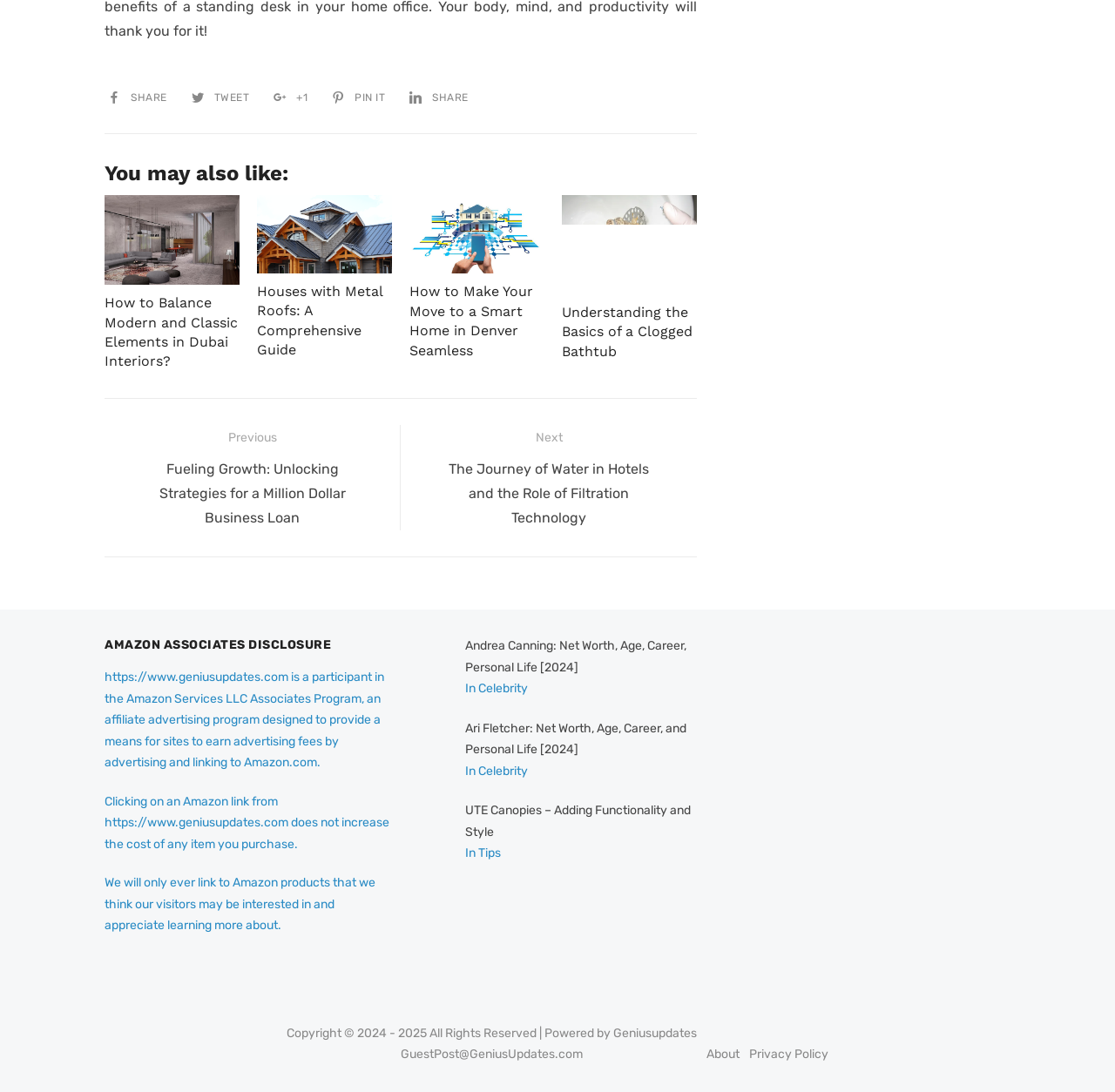Highlight the bounding box coordinates of the element you need to click to perform the following instruction: "Share on social media."

[0.094, 0.08, 0.156, 0.096]